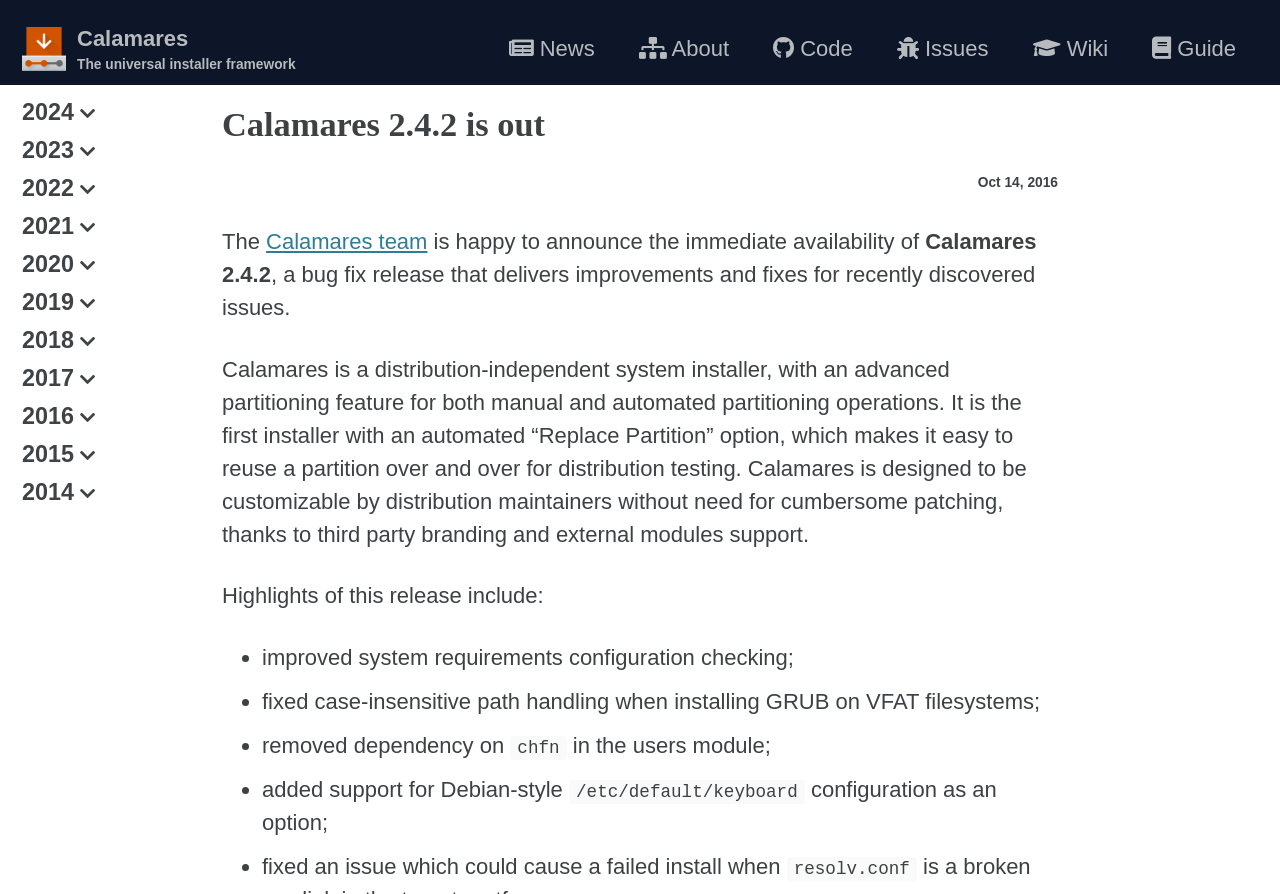Locate the bounding box coordinates of the element I should click to achieve the following instruction: "Visit the 'About' page".

[0.499, 0.036, 0.57, 0.073]